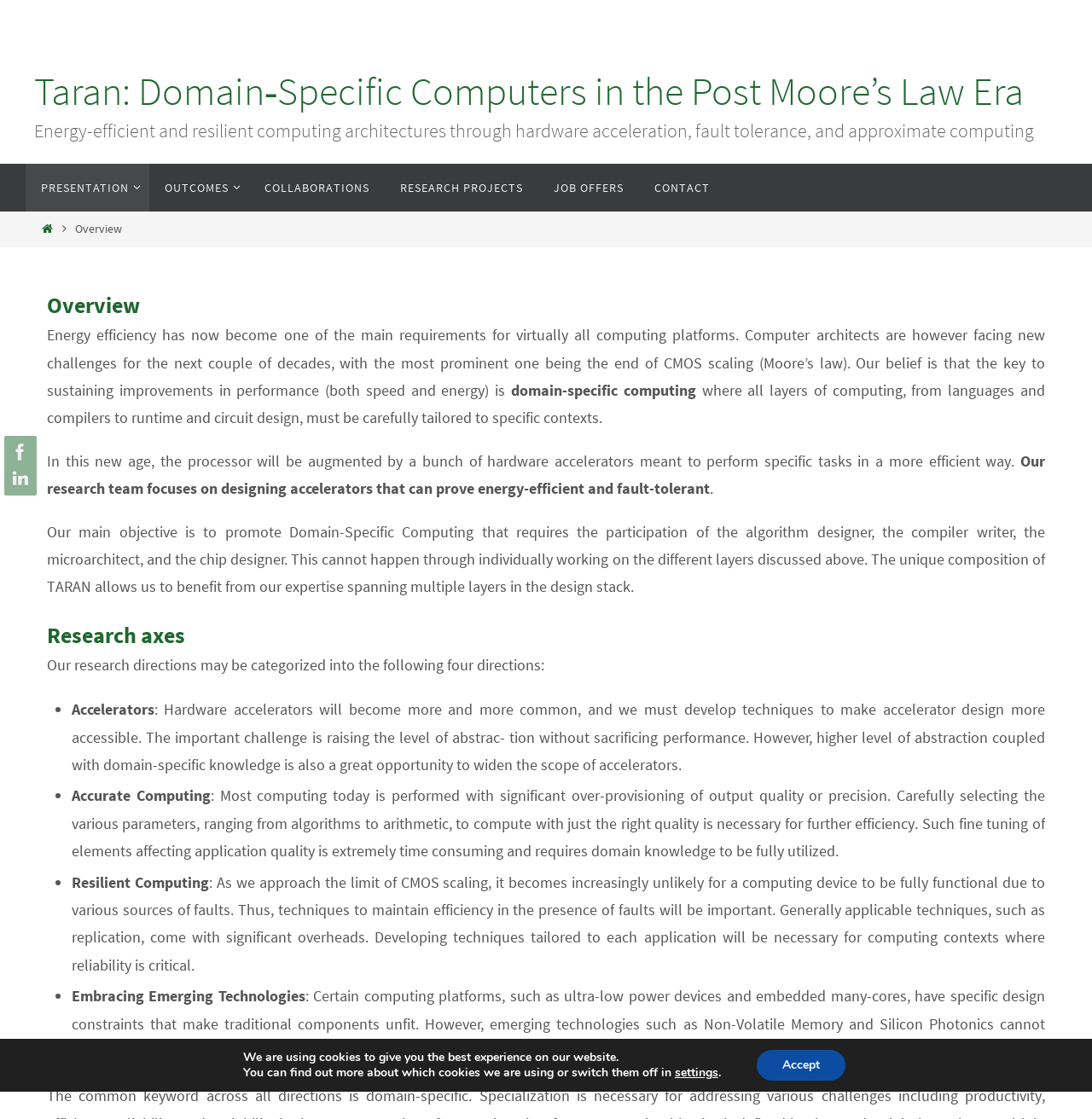Please identify the bounding box coordinates of the area I need to click to accomplish the following instruction: "Go to the CONTACT page".

None